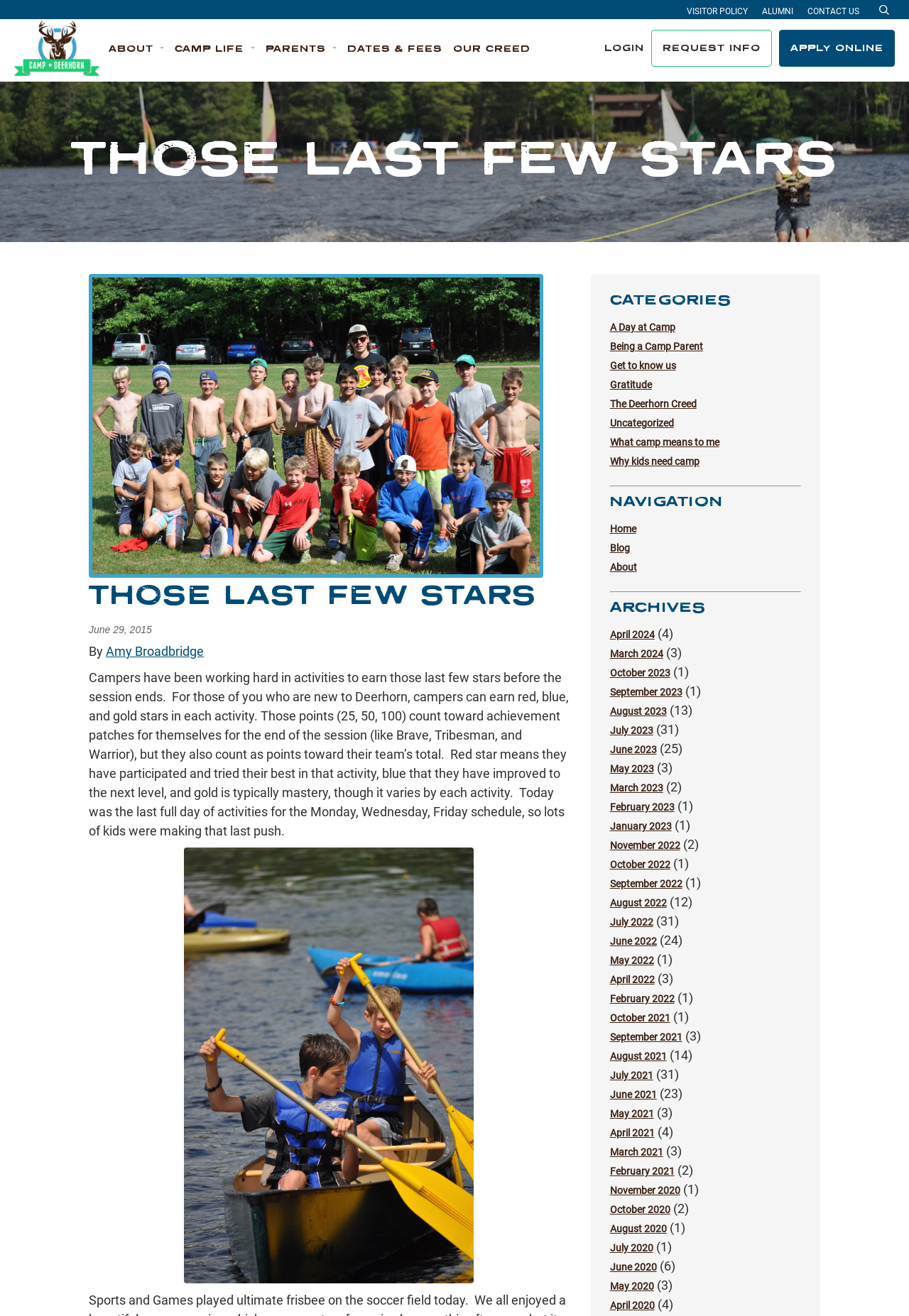Please identify and generate the text content of the webpage's main heading.

THOSE LAST FEW STARS